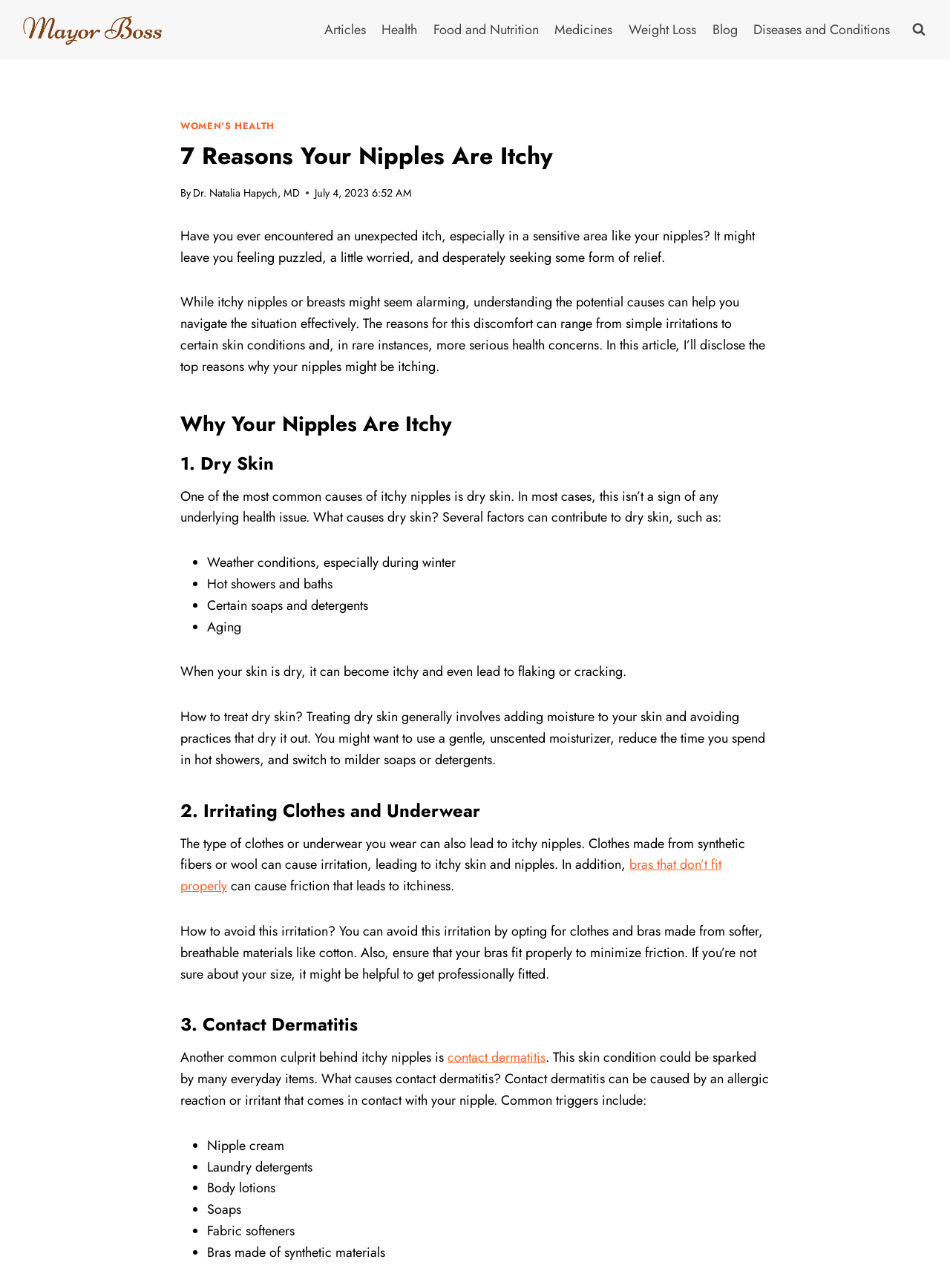Identify the bounding box coordinates for the element you need to click to achieve the following task: "View search form". Provide the bounding box coordinates as four float numbers between 0 and 1, in the form [left, top, right, bottom].

[0.953, 0.013, 0.981, 0.033]